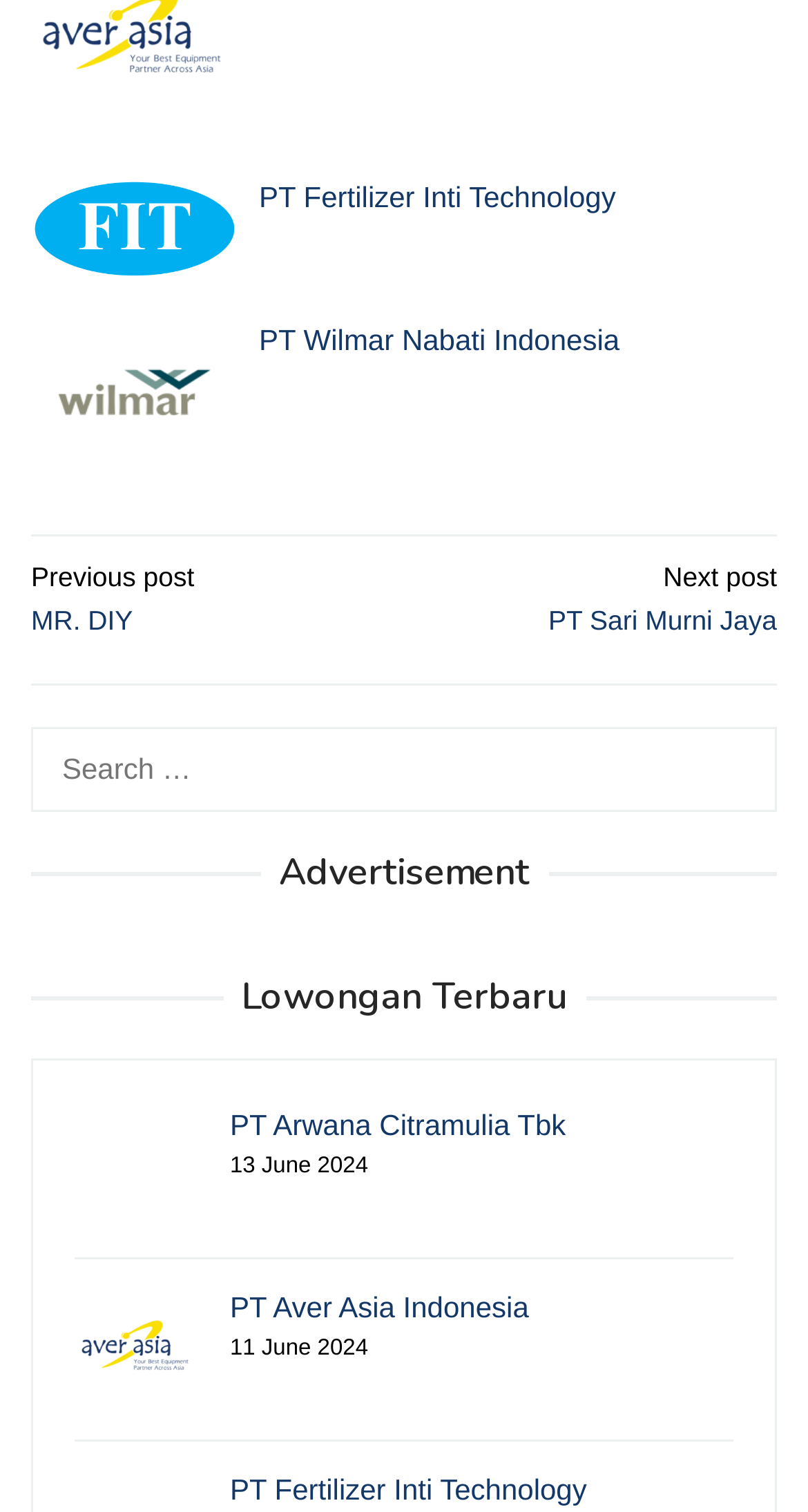Please predict the bounding box coordinates of the element's region where a click is necessary to complete the following instruction: "Visit PT Arwana Citramulia Tbk". The coordinates should be represented by four float numbers between 0 and 1, i.e., [left, top, right, bottom].

[0.285, 0.865, 0.7, 0.887]